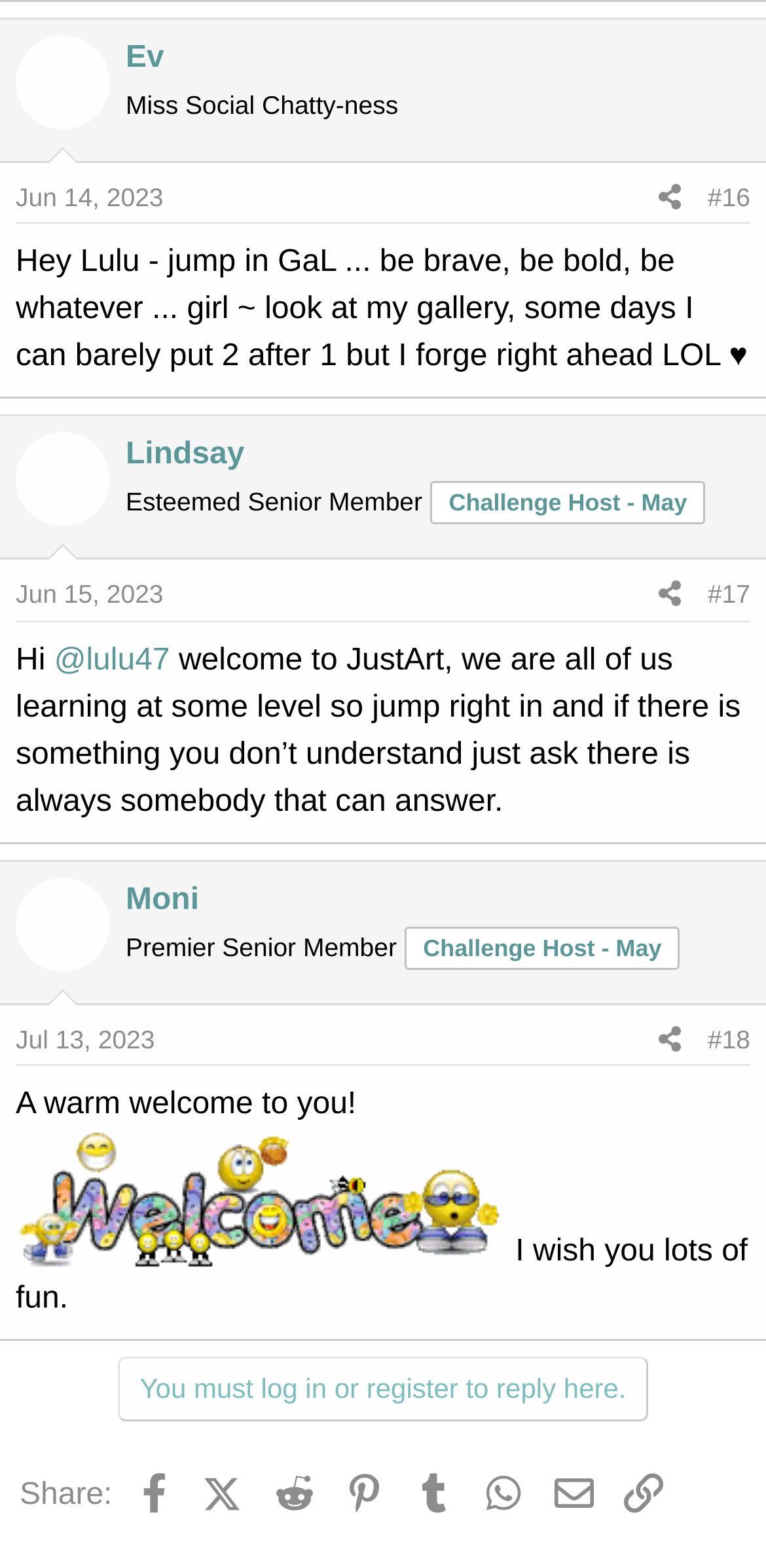What is the tone of the post by 'Moni'?
Please look at the screenshot and answer in one word or a short phrase.

Welcoming